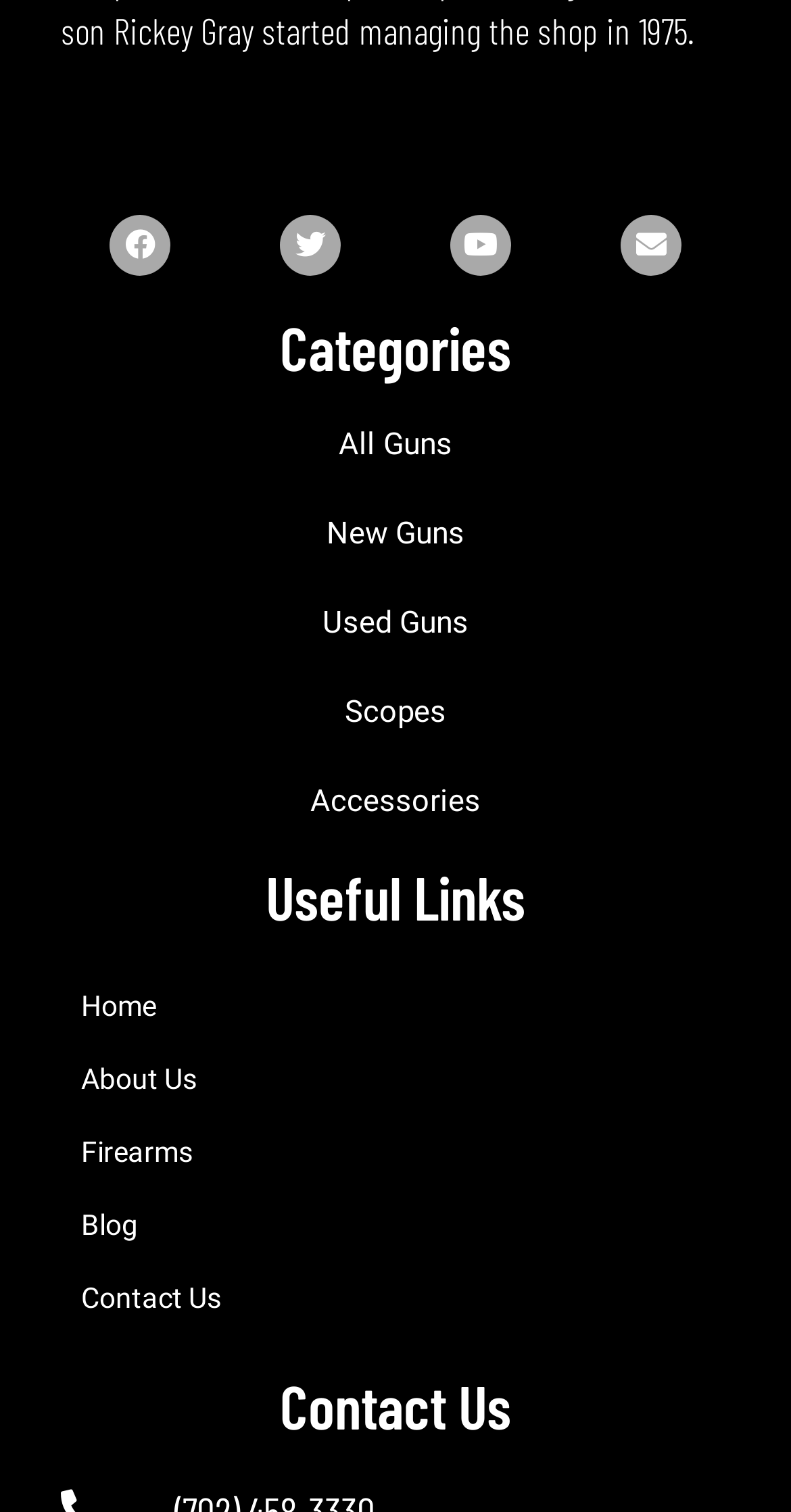Determine the bounding box coordinates of the region to click in order to accomplish the following instruction: "Browse All Guns category". Provide the coordinates as four float numbers between 0 and 1, specifically [left, top, right, bottom].

[0.428, 0.281, 0.572, 0.305]